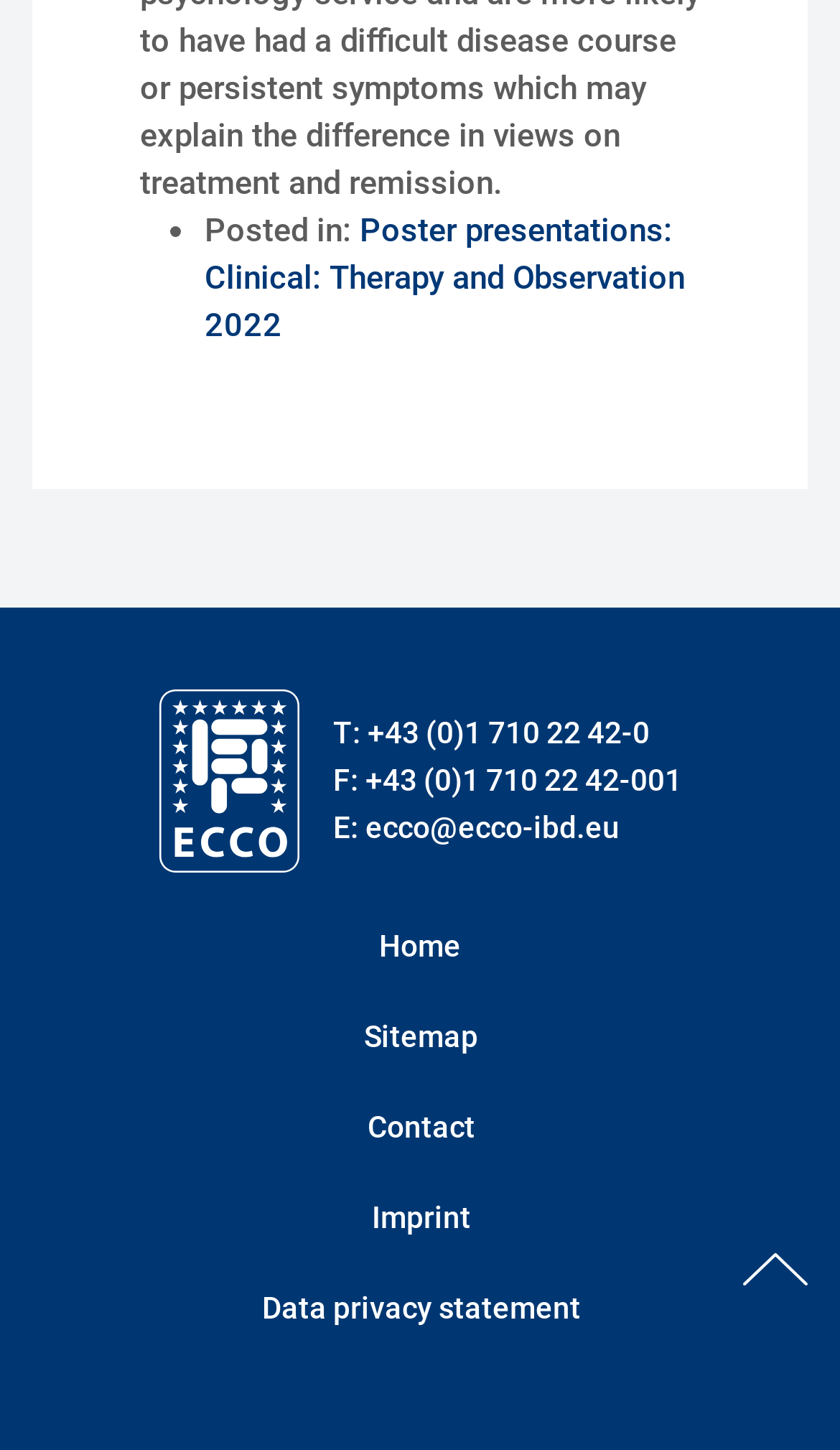Find the bounding box coordinates for the UI element whose description is: "Data privacy statement". The coordinates should be four float numbers between 0 and 1, in the format [left, top, right, bottom].

[0.312, 0.885, 0.691, 0.918]